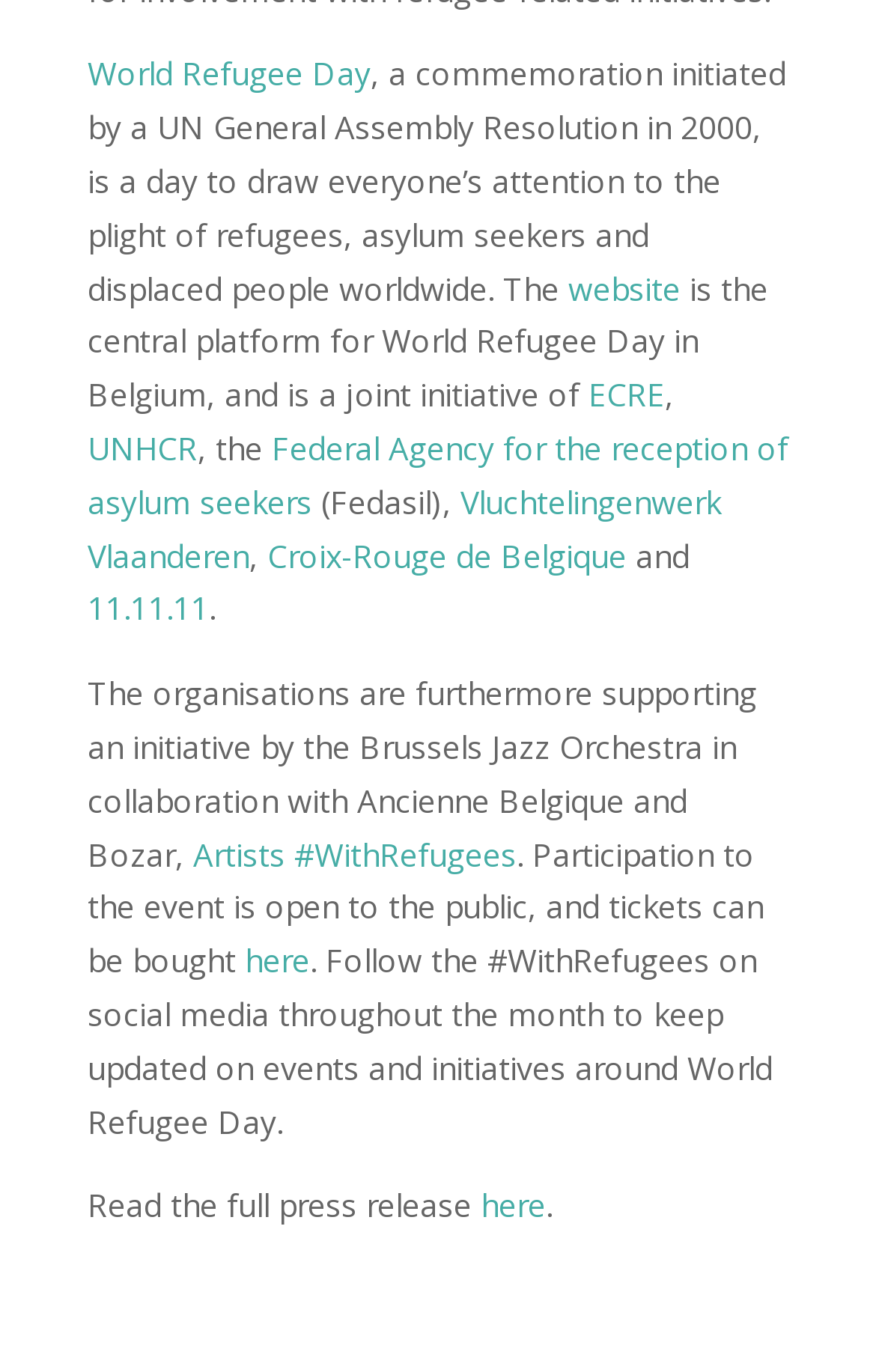Pinpoint the bounding box coordinates of the area that should be clicked to complete the following instruction: "Read the full press release". The coordinates must be given as four float numbers between 0 and 1, i.e., [left, top, right, bottom].

[0.1, 0.863, 0.538, 0.894]